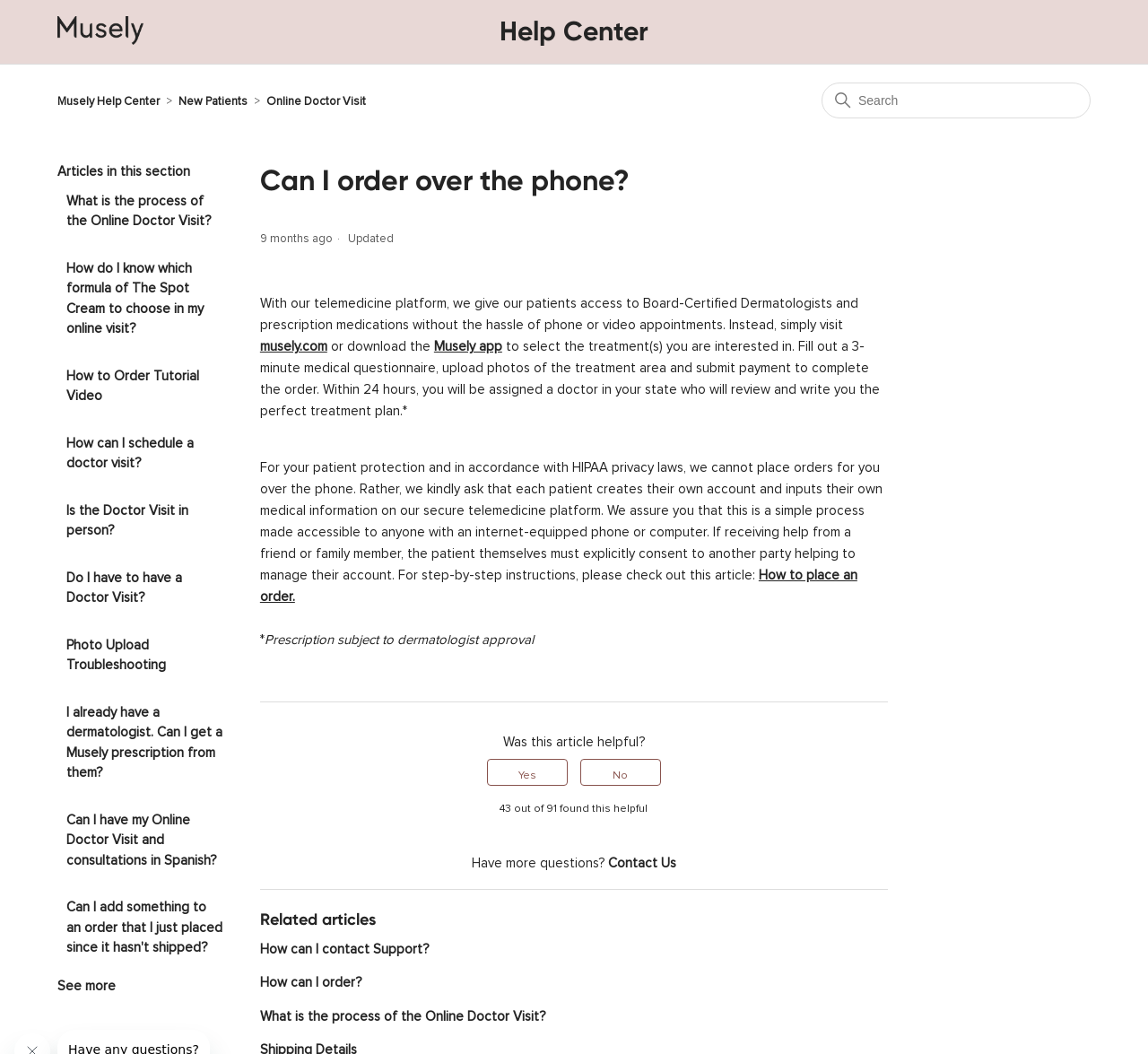Predict the bounding box coordinates of the UI element that matches this description: "Yes". The coordinates should be in the format [left, top, right, bottom] with each value between 0 and 1.

[0.424, 0.72, 0.495, 0.745]